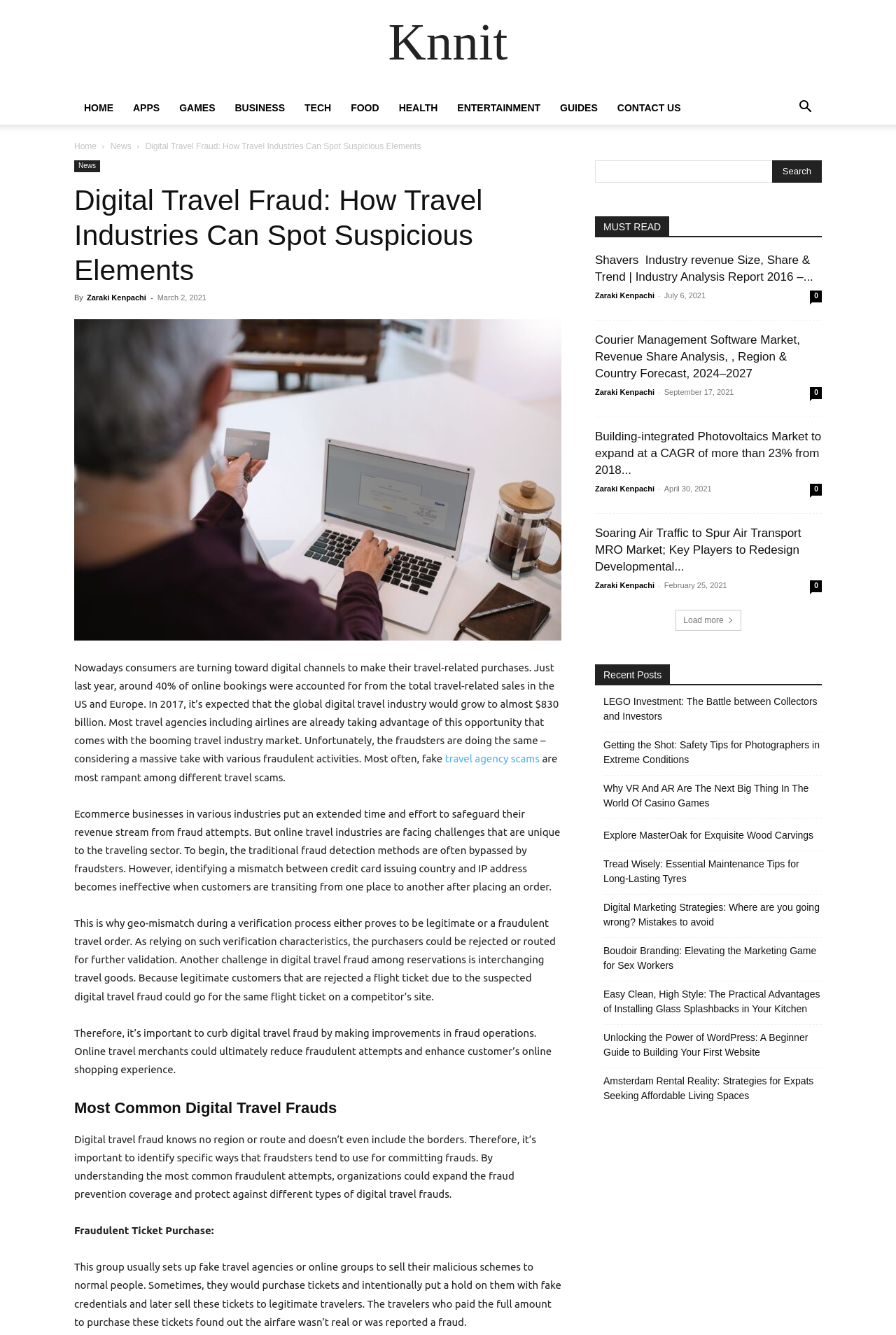Find the bounding box coordinates of the element you need to click on to perform this action: 'read news'. The coordinates should be represented by four float values between 0 and 1, in the format [left, top, right, bottom].

None